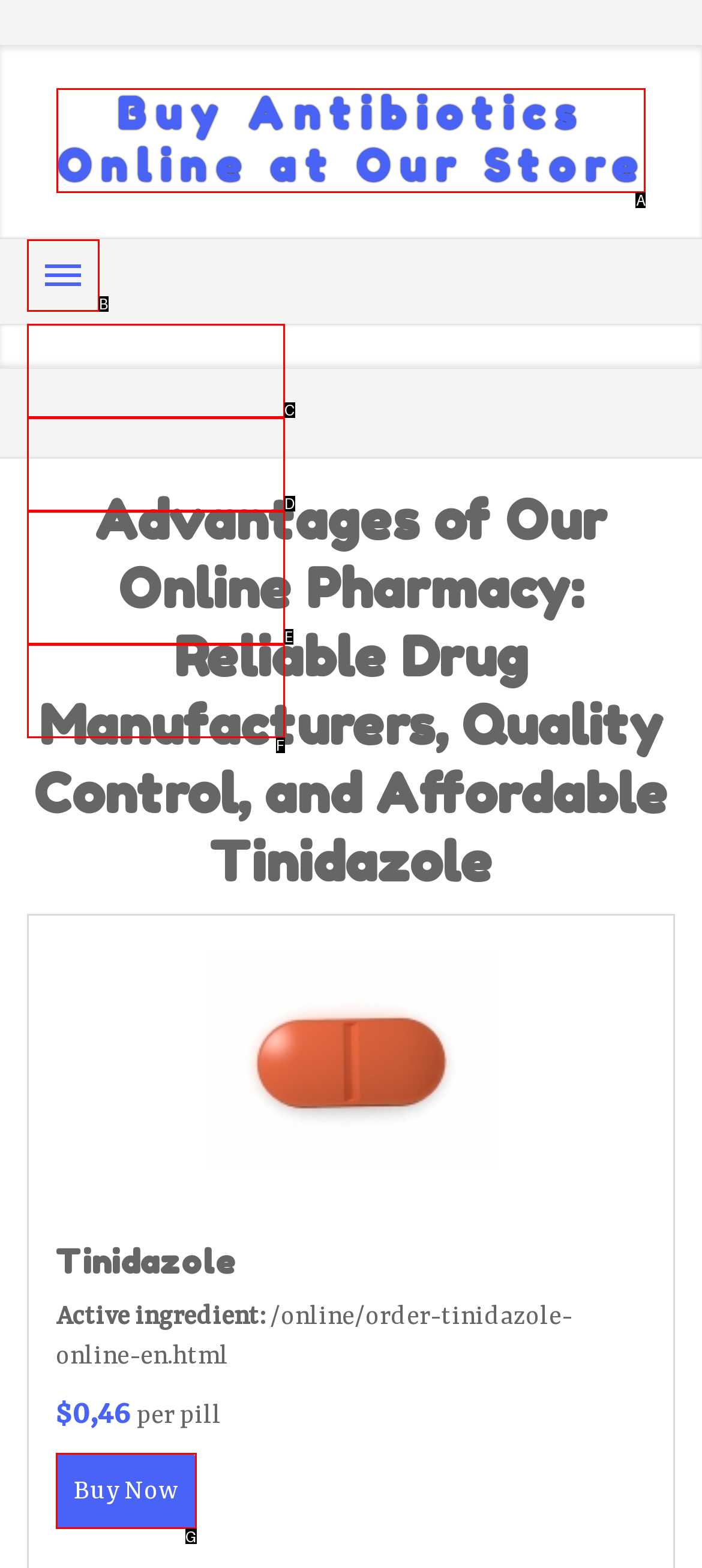Tell me which one HTML element best matches the description: Sitemap Answer with the option's letter from the given choices directly.

F